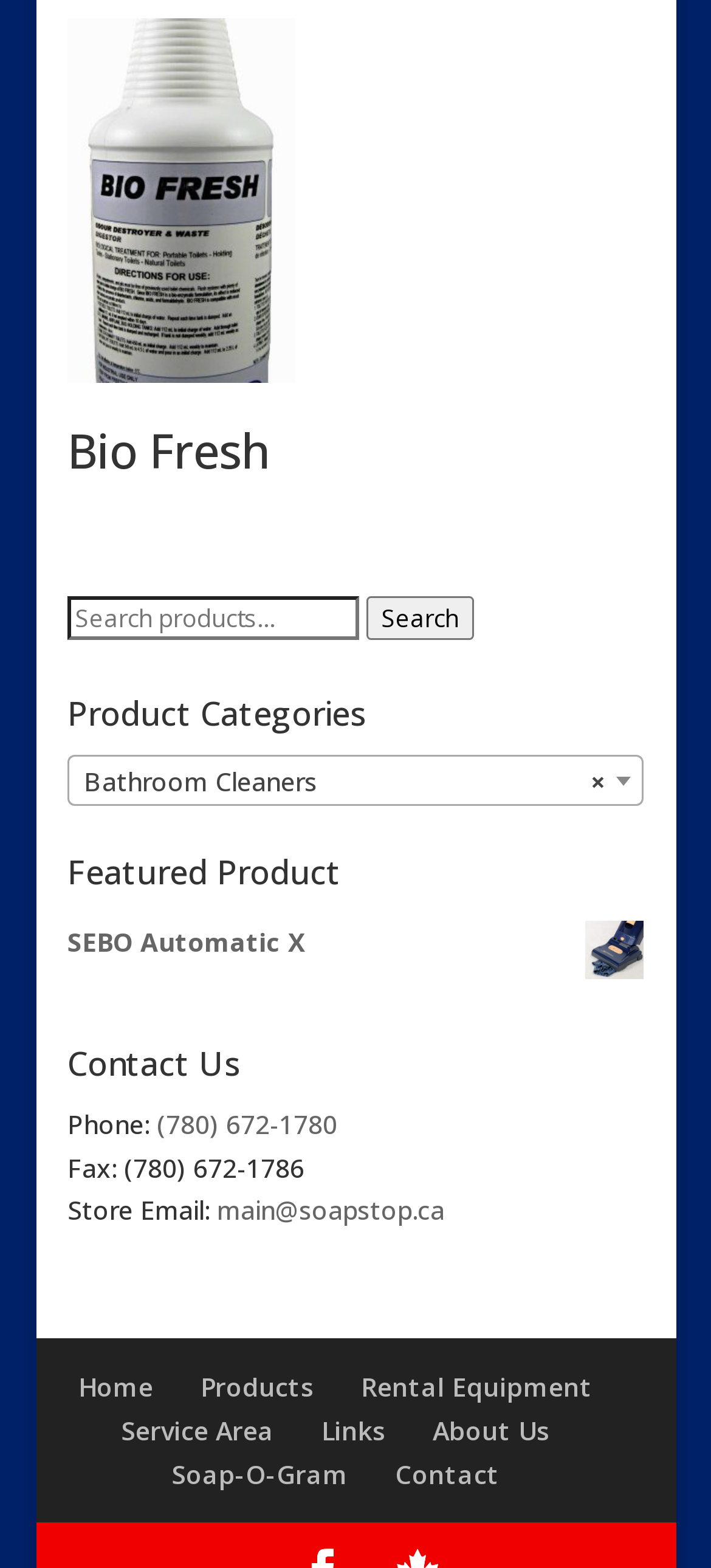Please respond to the question using a single word or phrase:
What is the email address to contact the store?

main@soapstop.ca